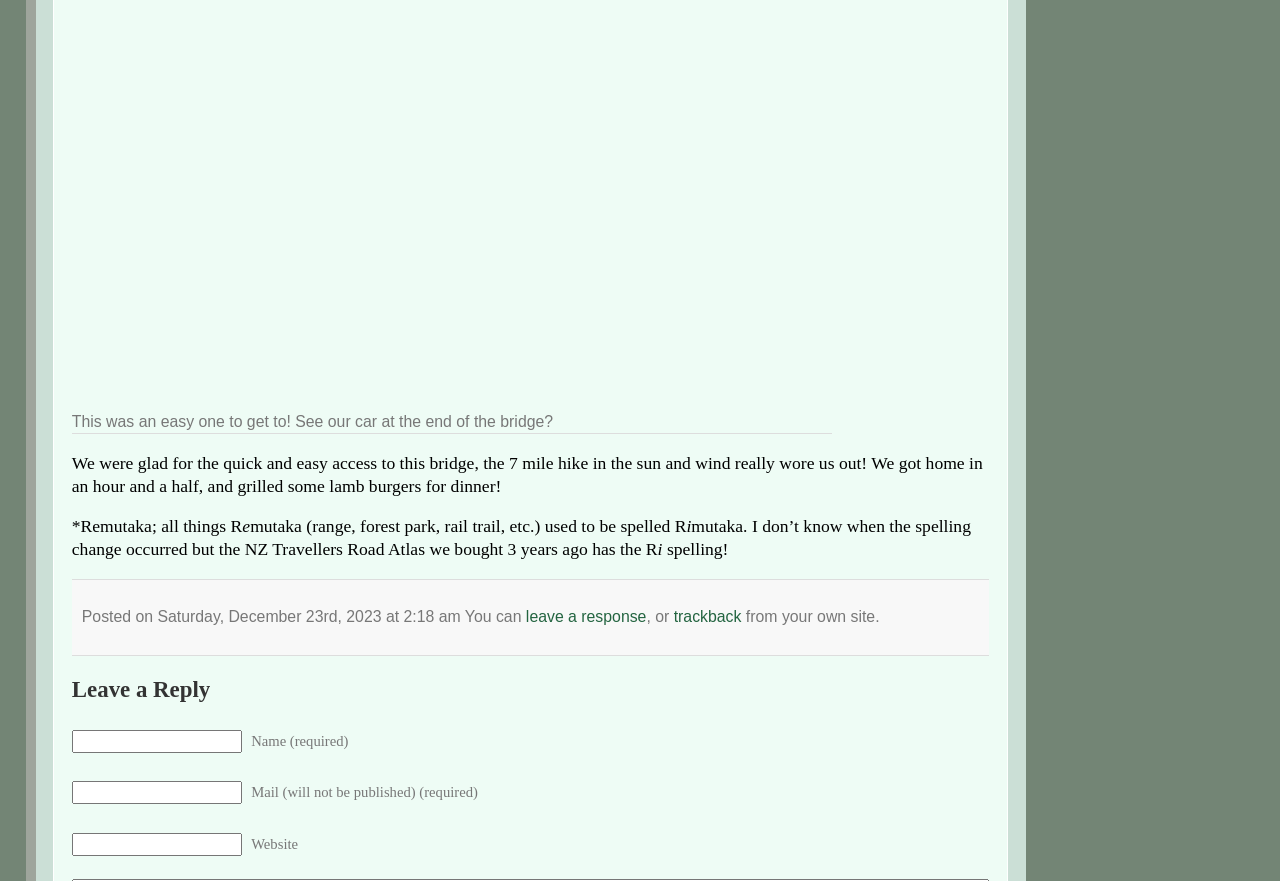What is the date of the blog post?
Answer the question with a detailed and thorough explanation.

The date of the blog post can be found in the text 'Posted on Saturday, December 23rd, 2023 at 2:18 am', which indicates that the blog post was published on December 23rd, 2023.